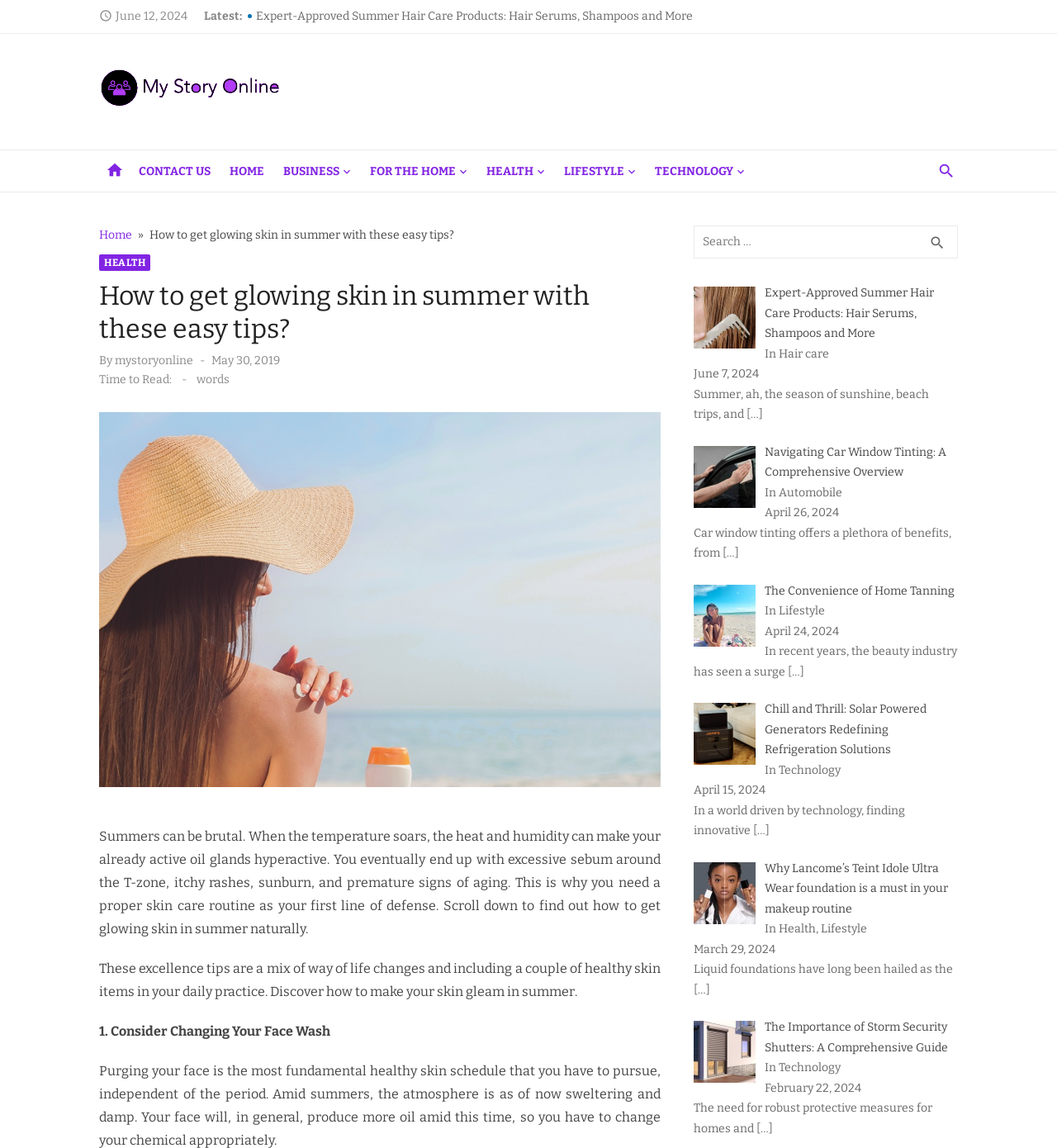Please extract the primary headline from the webpage.

How to get glowing skin in summer with these easy tips?